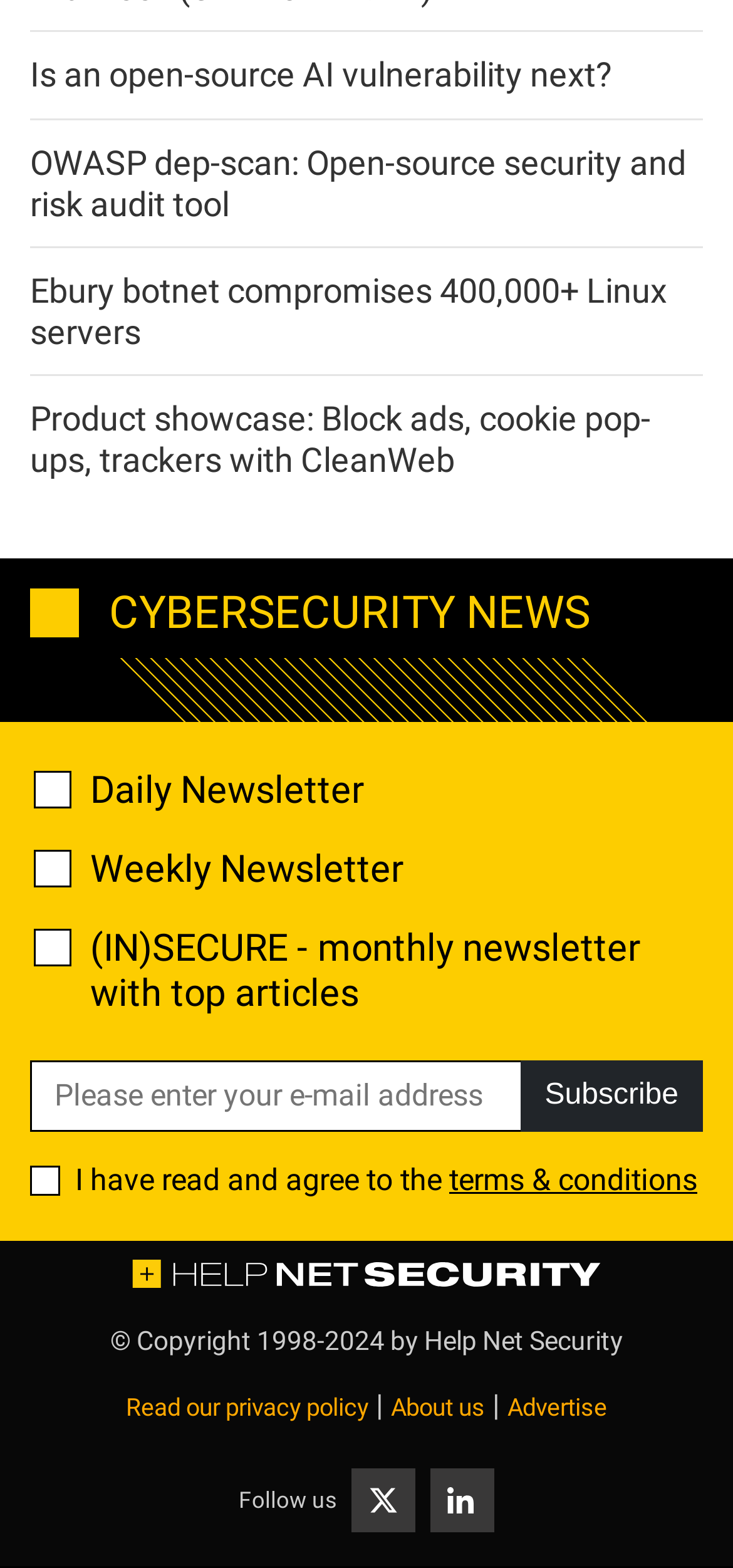Examine the image and give a thorough answer to the following question:
How many social media links are there?

I can see two link elements with images, one with a Facebook logo and one with a Twitter logo. These are likely social media links, and there are two of them.